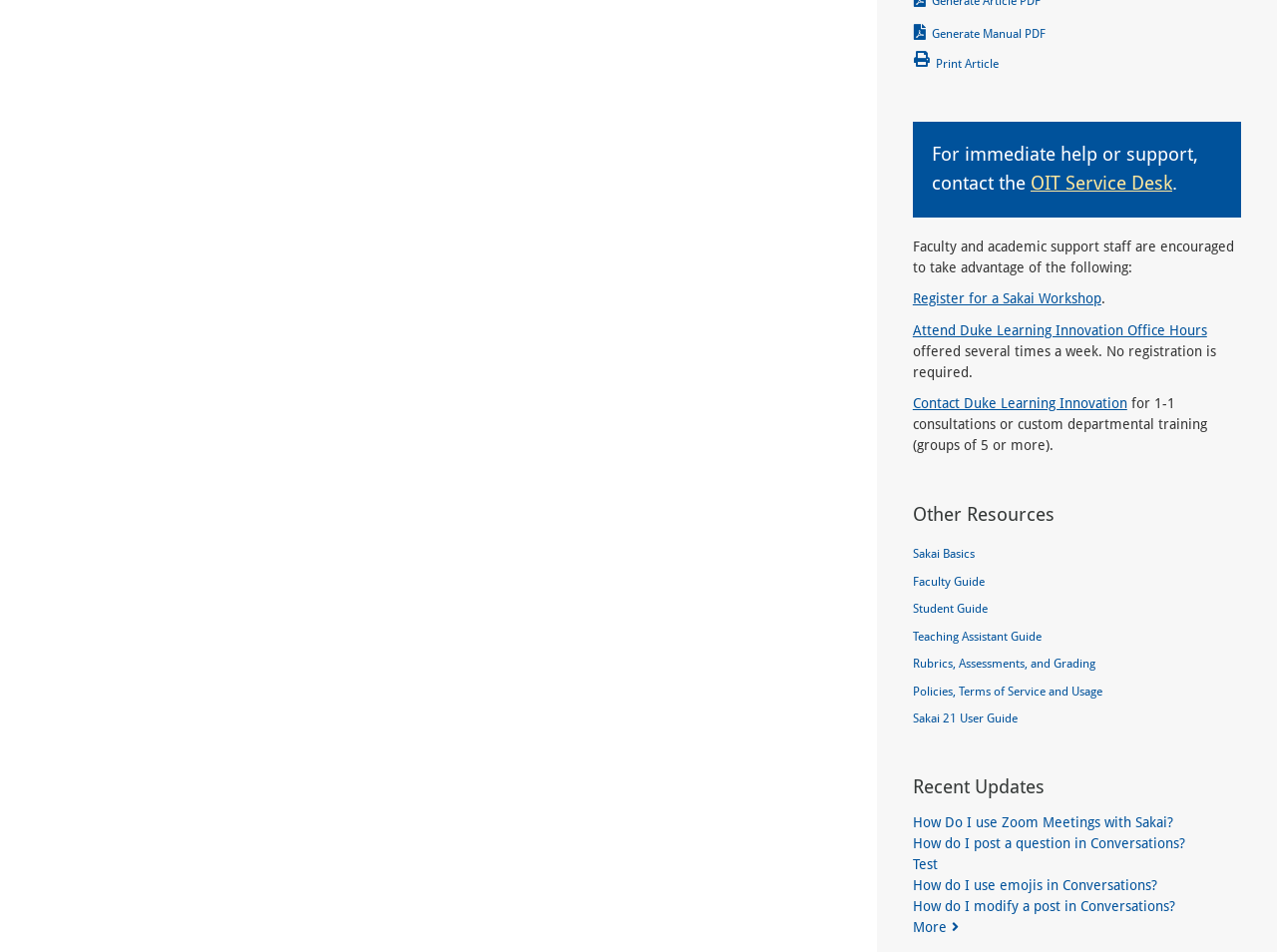What is the purpose of the 'Contact Duke Learning Innovation' link?
Please provide an in-depth and detailed response to the question.

The 'Contact Duke Learning Innovation' link is located near the text 'for 1-1 consultations or custom departmental training (groups of 5 or more)', suggesting that the purpose of the link is to allow users to contact Duke Learning Innovation for one-on-one consultations or custom training for groups of five or more.